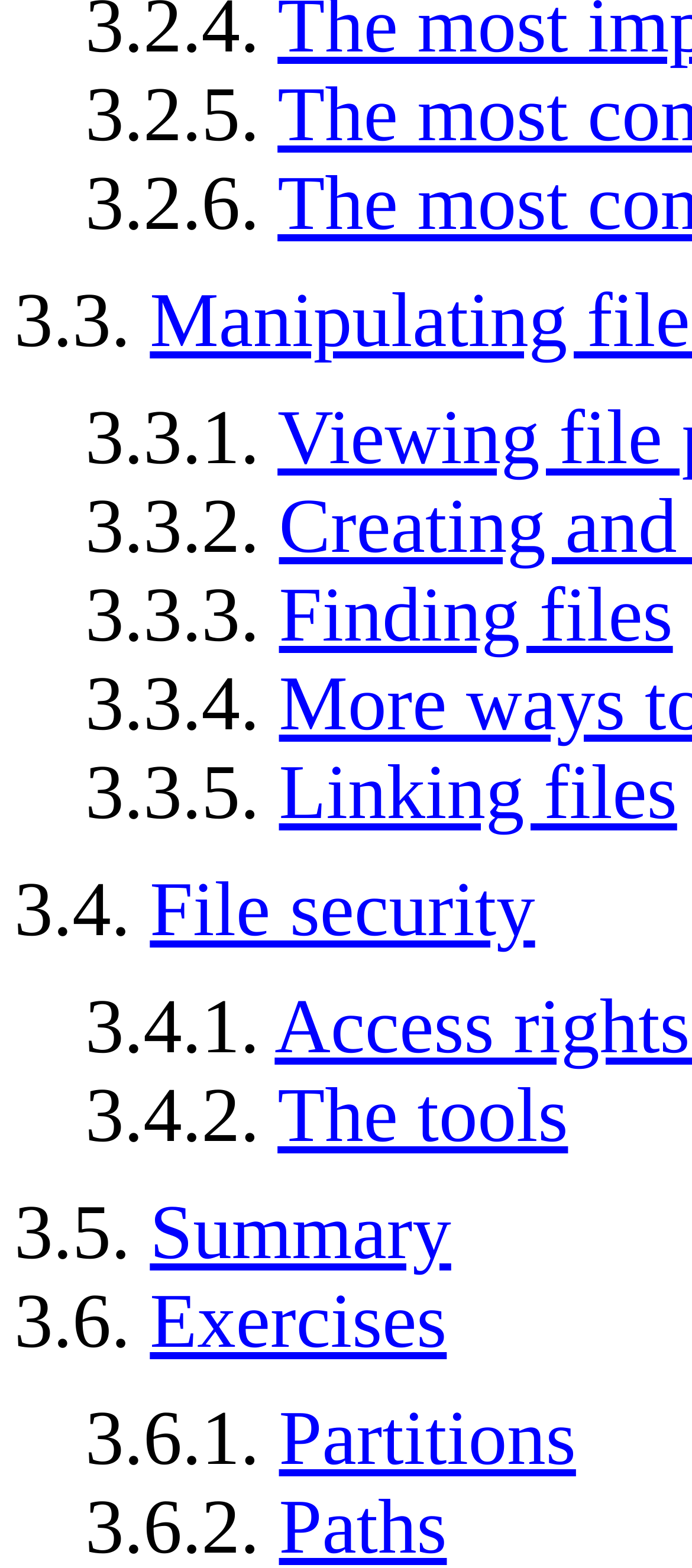Answer the question below in one word or phrase:
What is the last subtopic under 3.6?

3.6.1.